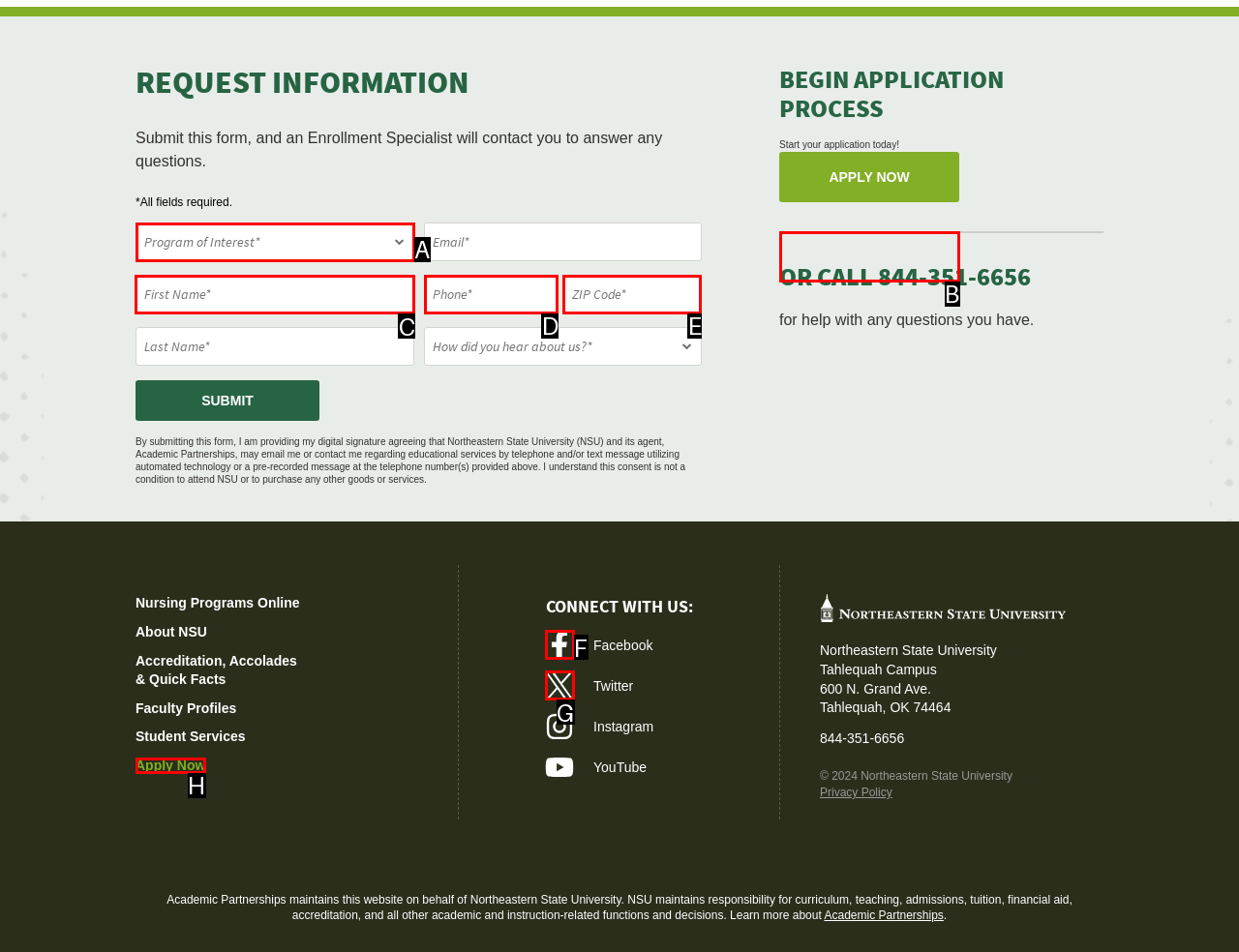Select the right option to accomplish this task: Enter your name. Reply with the letter corresponding to the correct UI element.

C